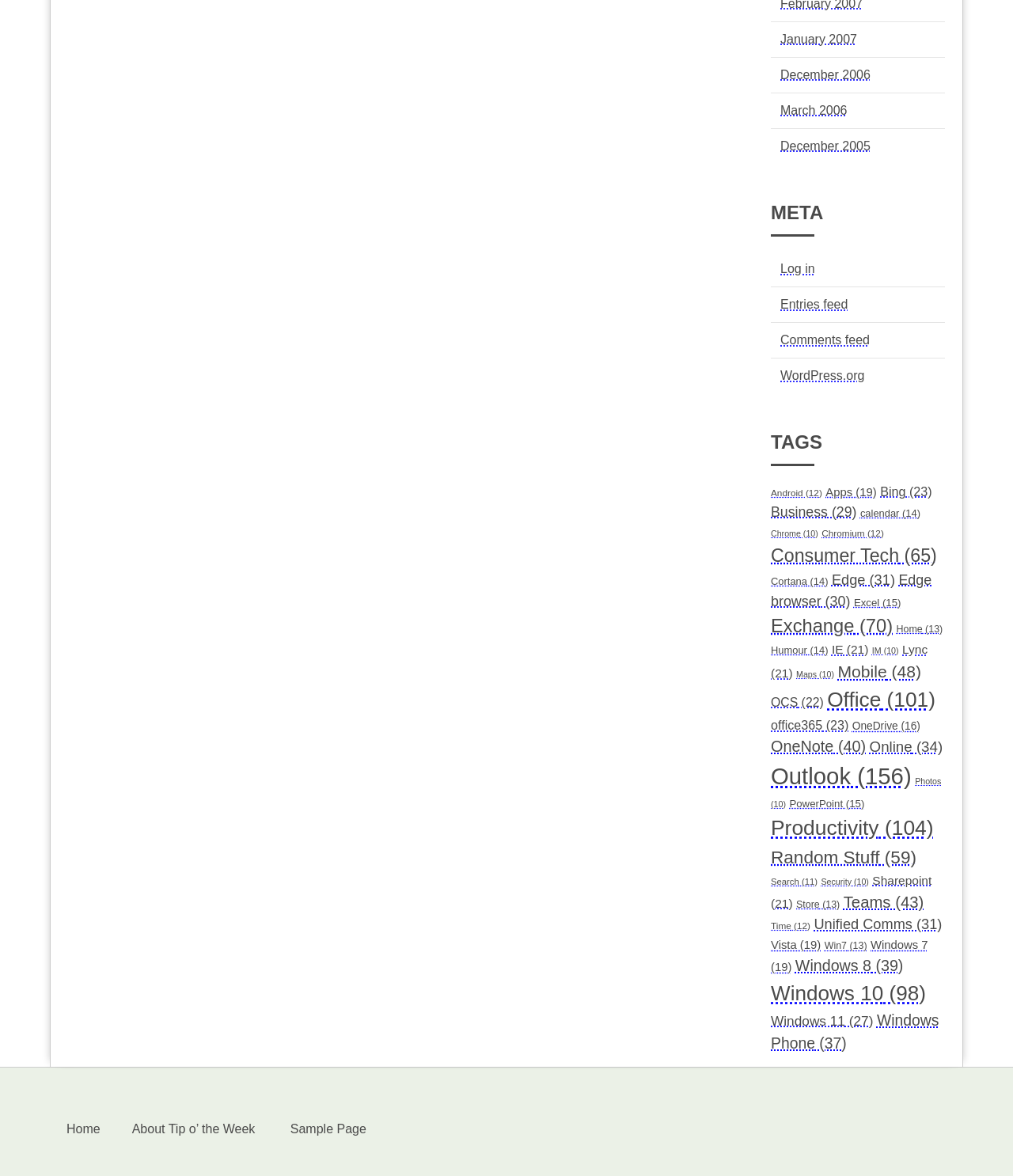Provide the bounding box coordinates in the format (top-left x, top-left y, bottom-right x, bottom-right y). All values are floating point numbers between 0 and 1. Determine the bounding box coordinate of the UI element described as: Windows 7 (19)

[0.761, 0.798, 0.916, 0.828]